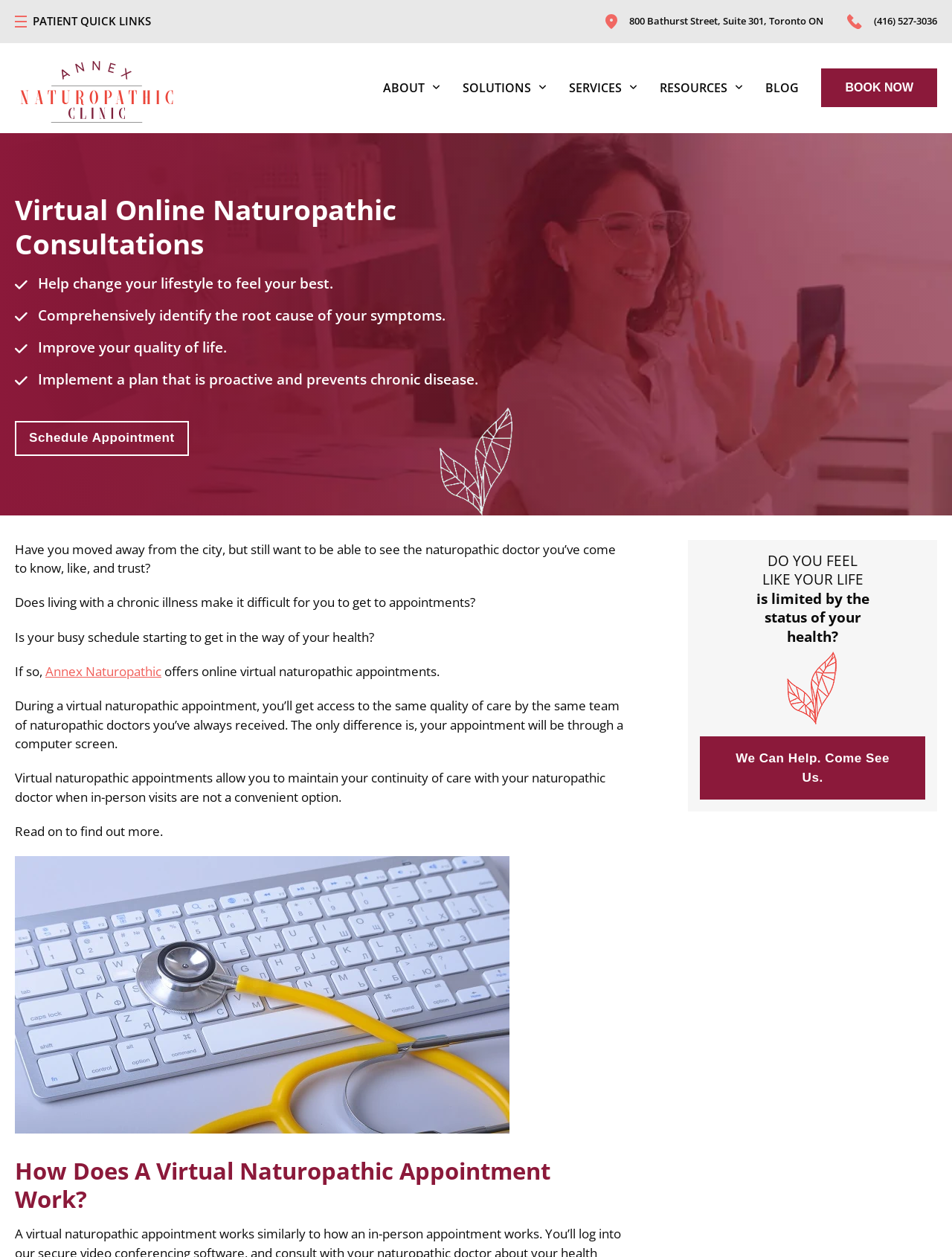Generate the text of the webpage's primary heading.

Virtual Online Naturopathic Consultations